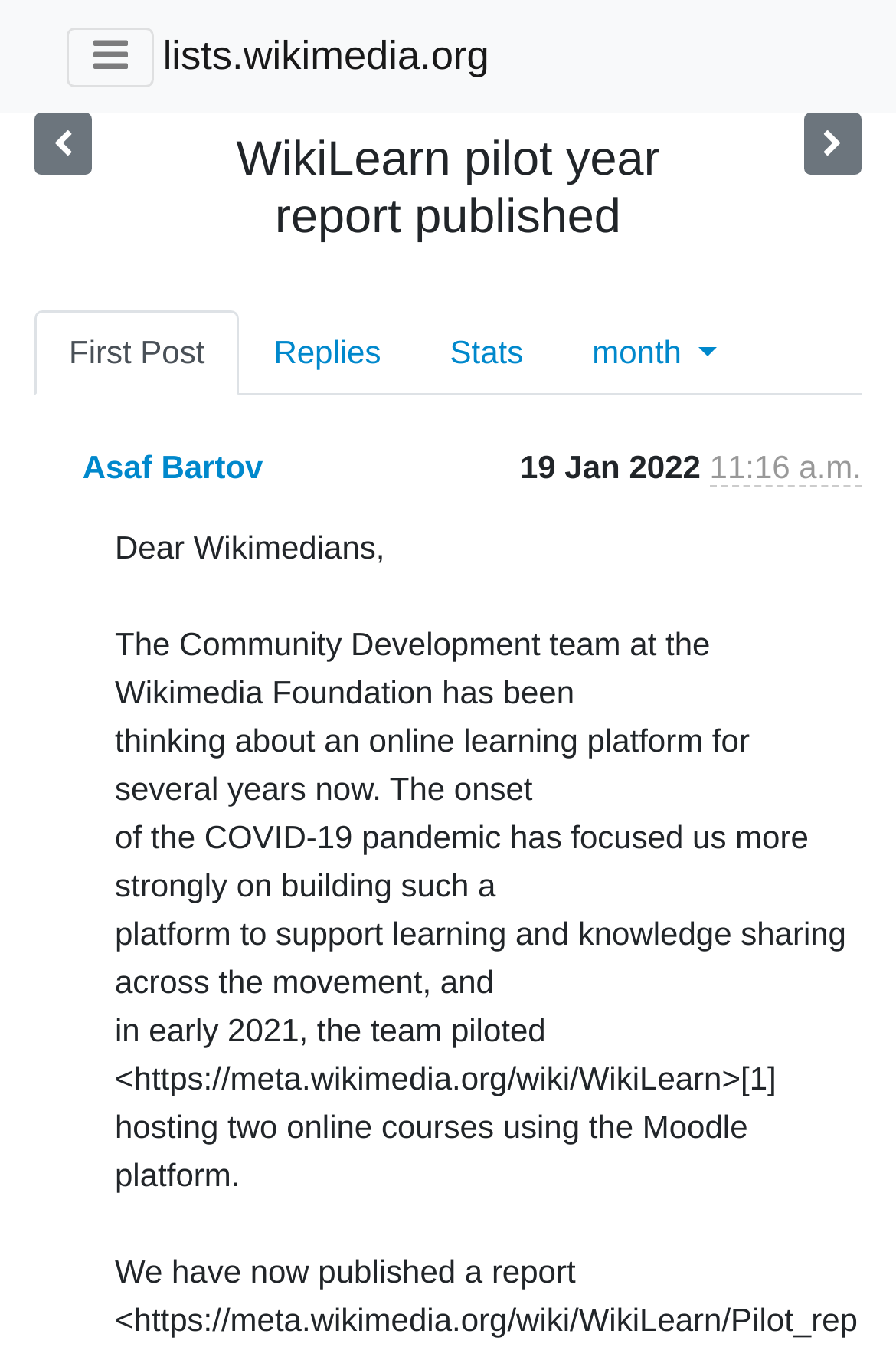From the element description: "First Post", extract the bounding box coordinates of the UI element. The coordinates should be expressed as four float numbers between 0 and 1, in the order [left, top, right, bottom].

[0.038, 0.231, 0.267, 0.294]